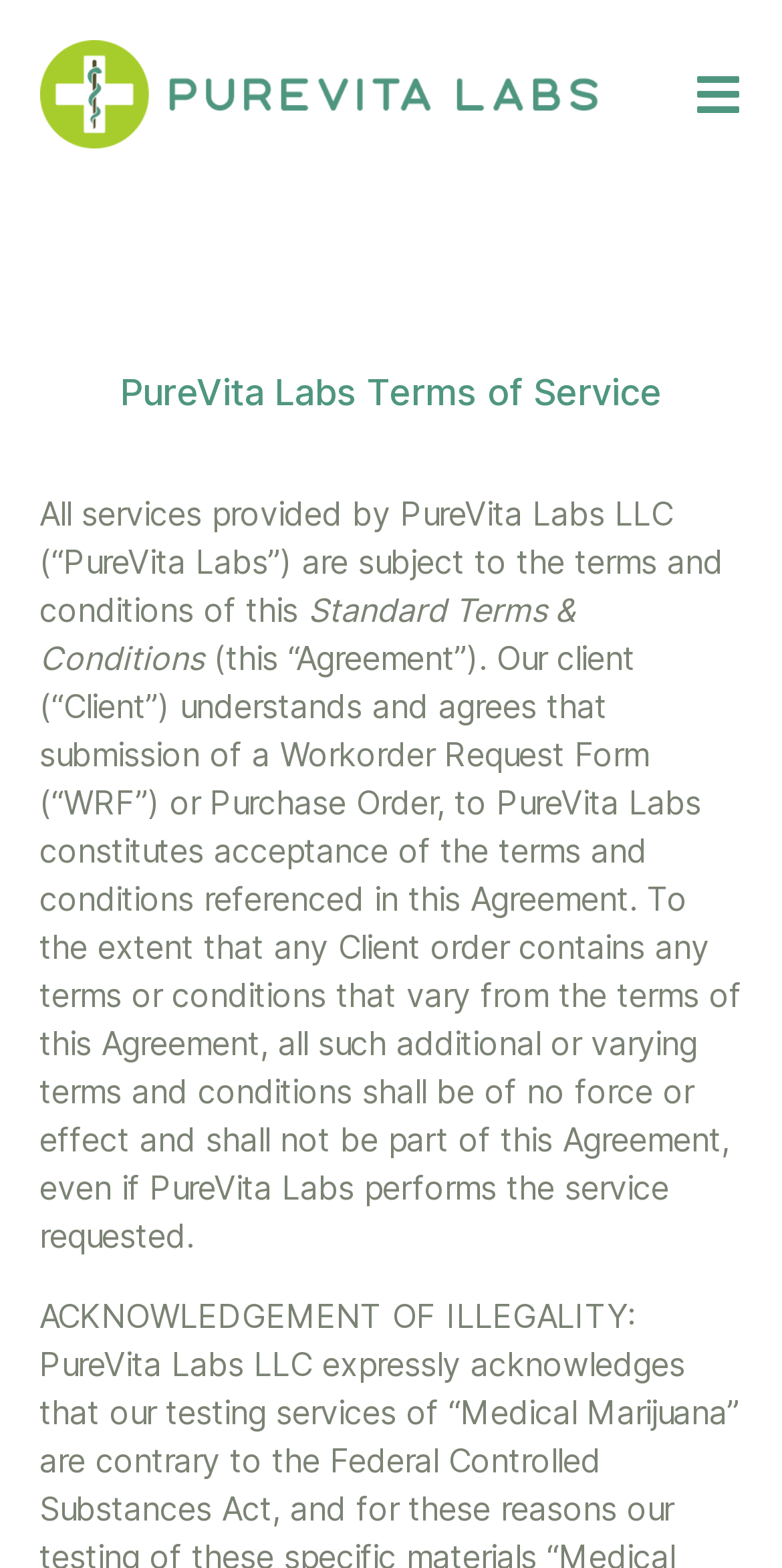What is the purpose of submitting a Workorder Request Form?
Refer to the image and provide a thorough answer to the question.

According to the static text, submission of a Workorder Request Form ('WRF') or Purchase Order to PureVita Labs constitutes acceptance of the terms and conditions referenced in this Agreement.